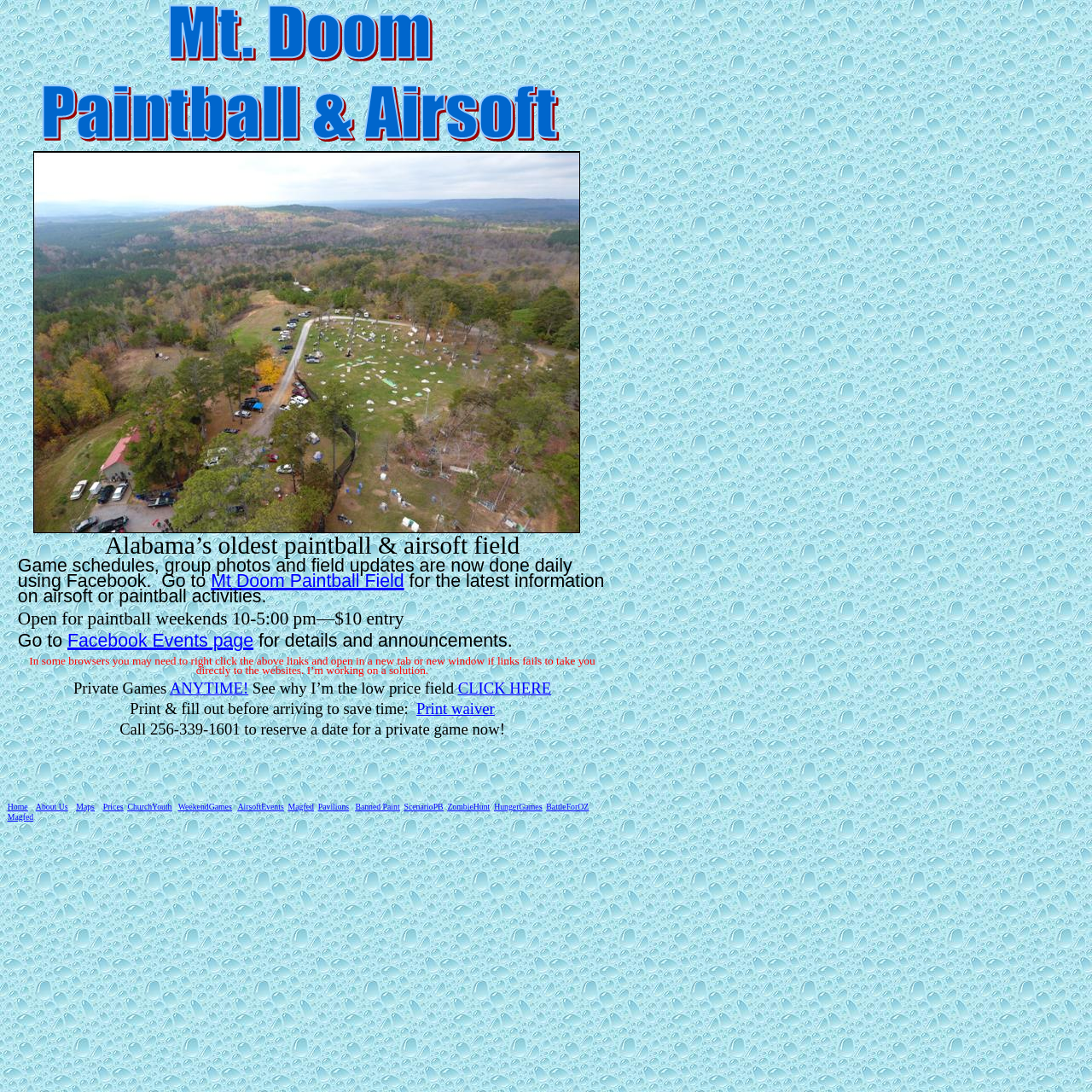Find the bounding box coordinates for the area you need to click to carry out the instruction: "View prices". The coordinates should be four float numbers between 0 and 1, indicated as [left, top, right, bottom].

[0.094, 0.732, 0.113, 0.744]